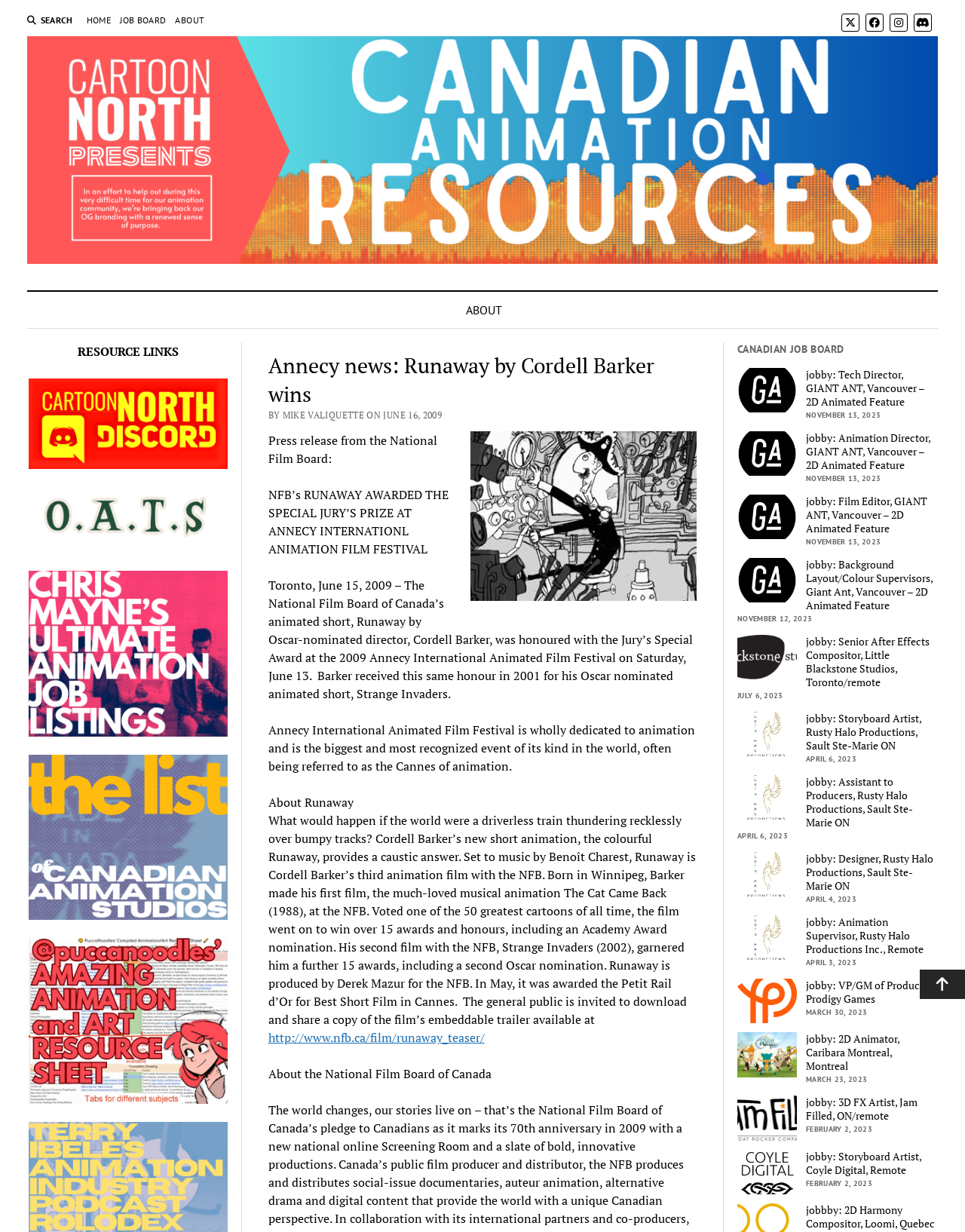Determine the bounding box of the UI element mentioned here: "Scroll to the top". The coordinates must be in the format [left, top, right, bottom] with values ranging from 0 to 1.

[0.953, 0.787, 1.0, 0.811]